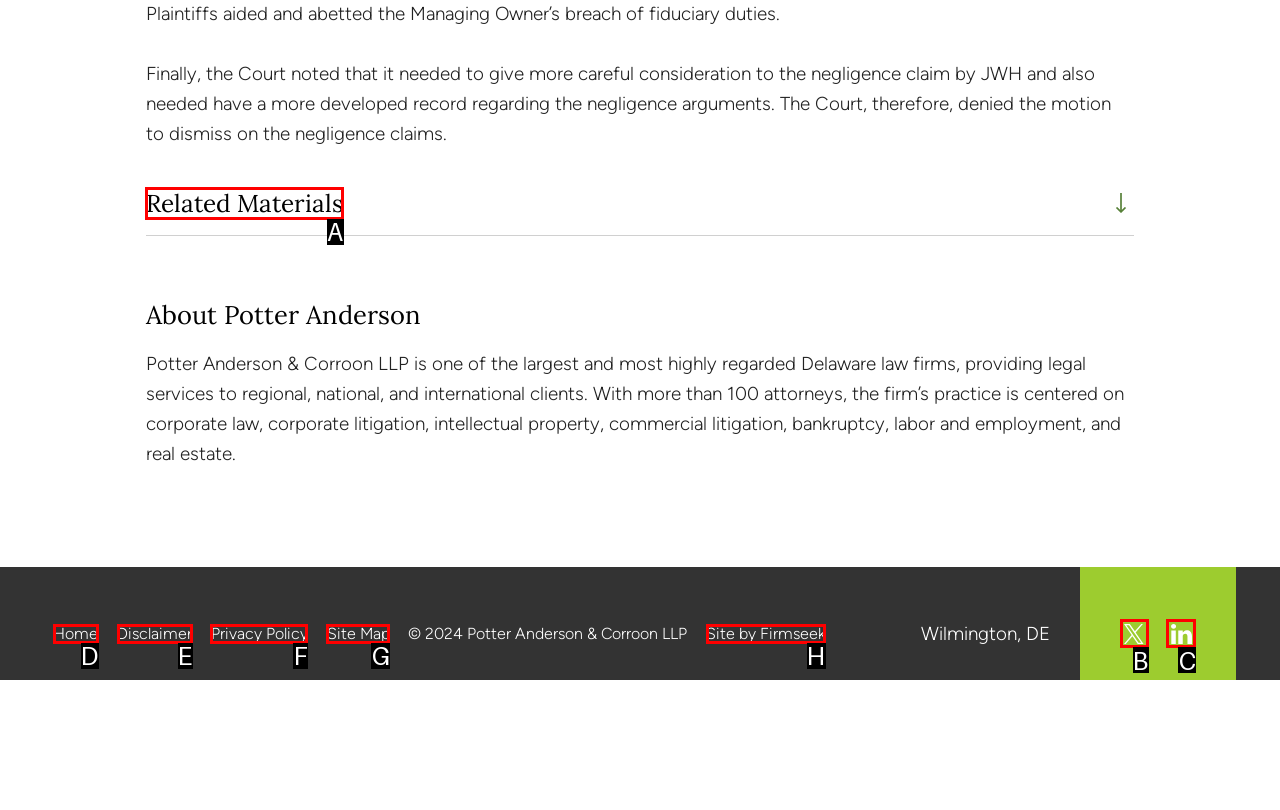Determine which letter corresponds to the UI element to click for this task: Click on Related Materials
Respond with the letter from the available options.

A